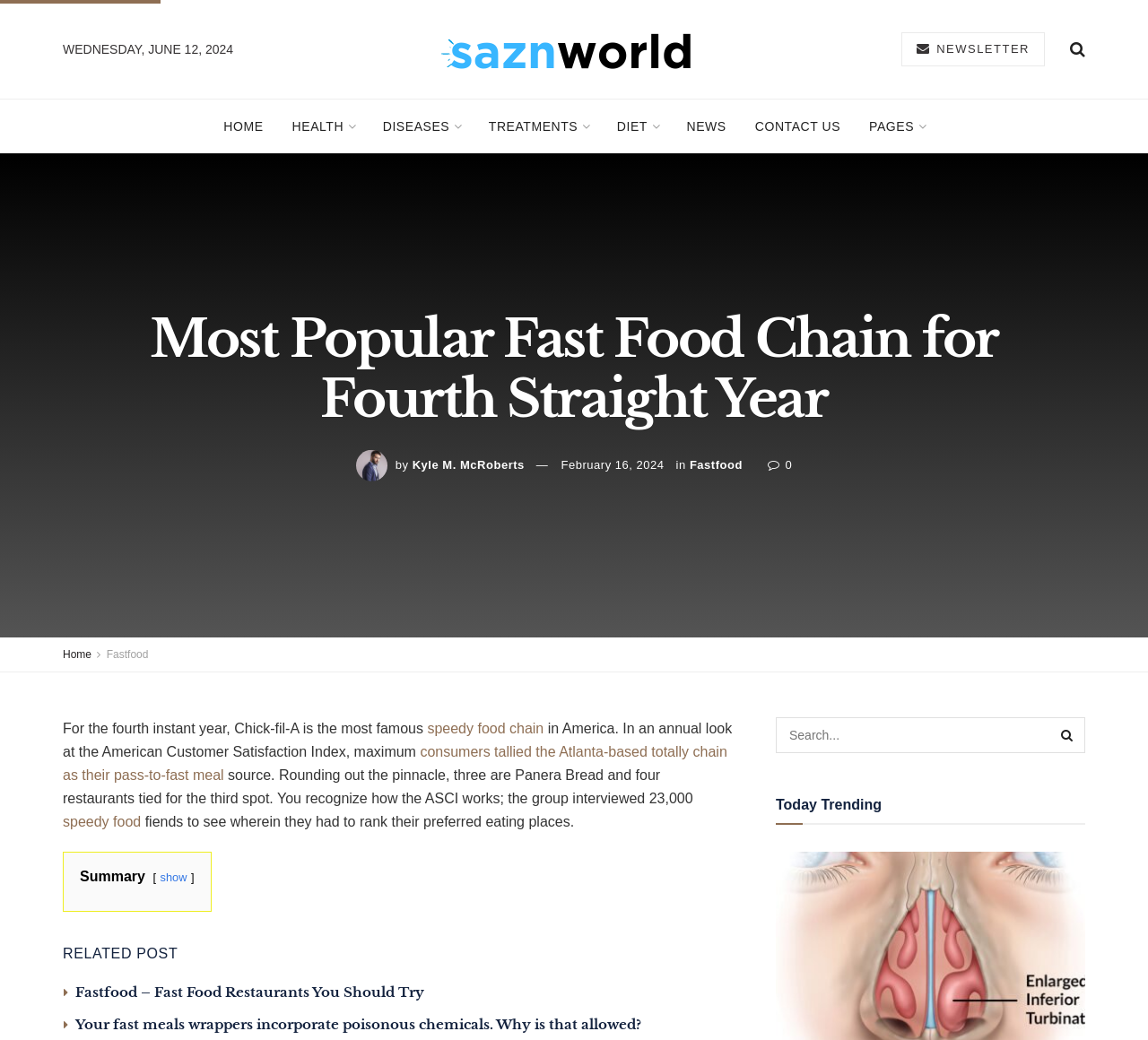How many restaurants are tied for the third spot?
Answer the question with a single word or phrase, referring to the image.

Four